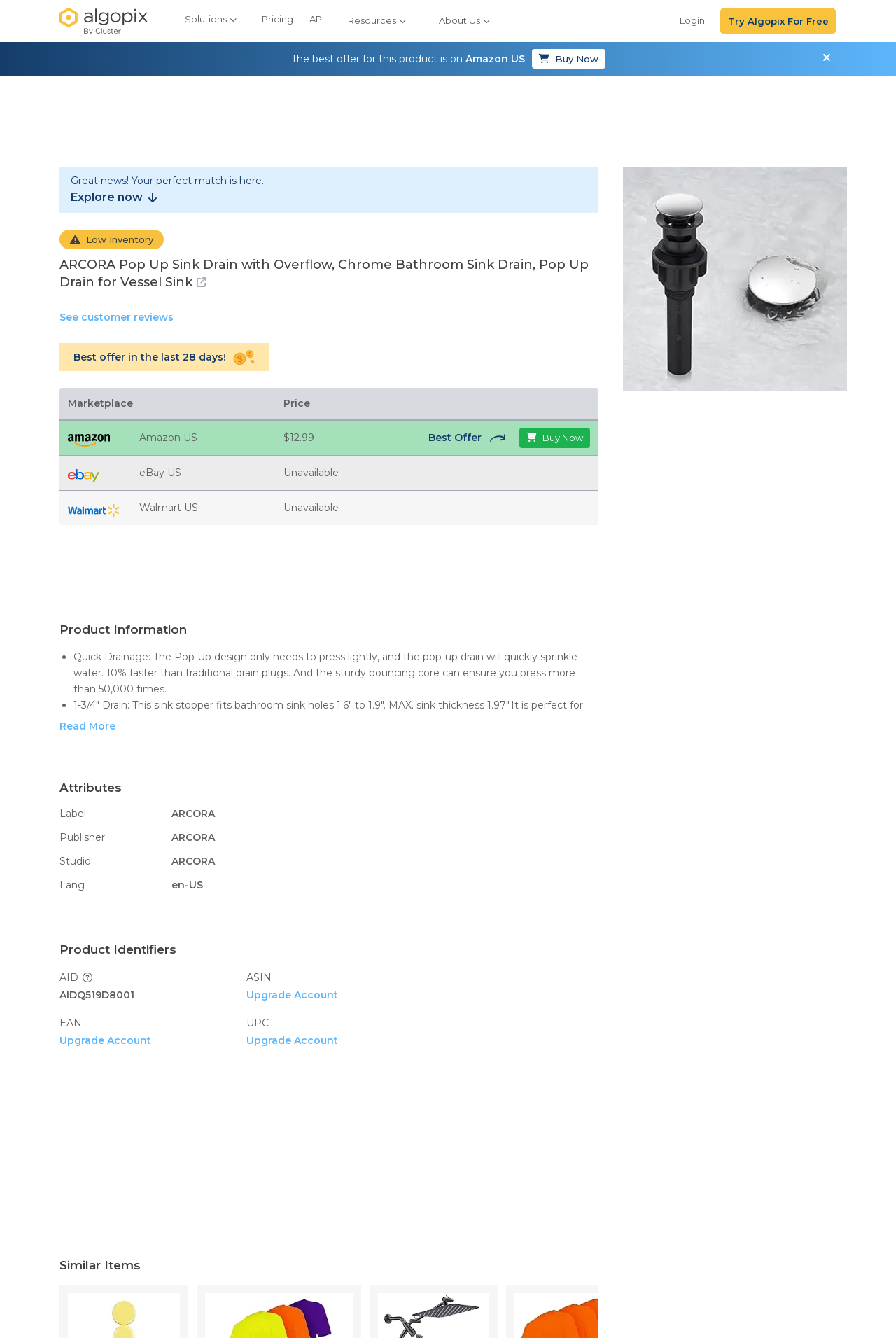For the given element description See customer reviews, determine the bounding box coordinates of the UI element. The coordinates should follow the format (top-left x, top-left y, bottom-right x, bottom-right y) and be within the range of 0 to 1.

[0.066, 0.23, 0.194, 0.244]